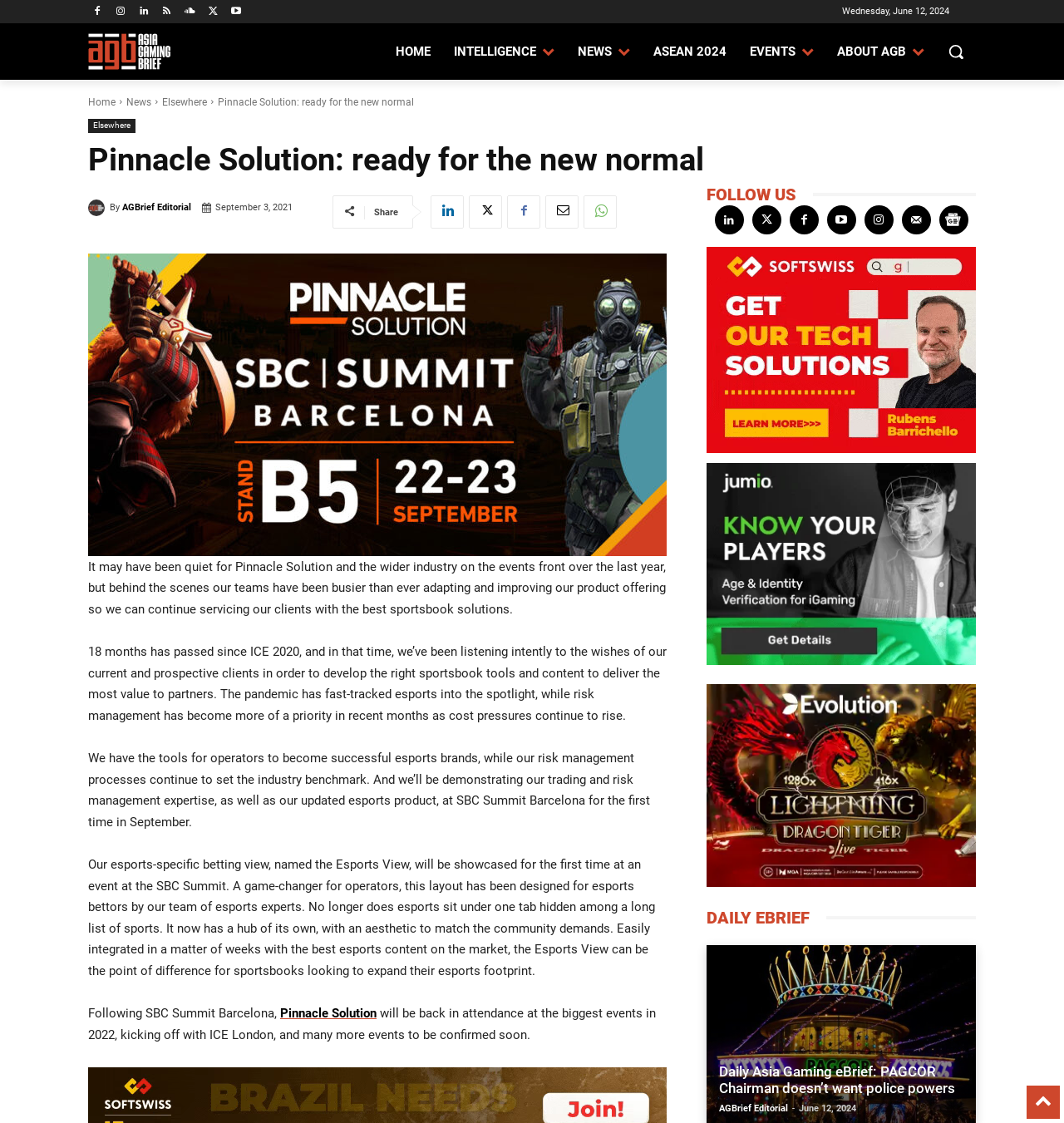What is the name of the event where Pinnacle Solution will showcase its esports-specific betting view? Refer to the image and provide a one-word or short phrase answer.

SBC Summit